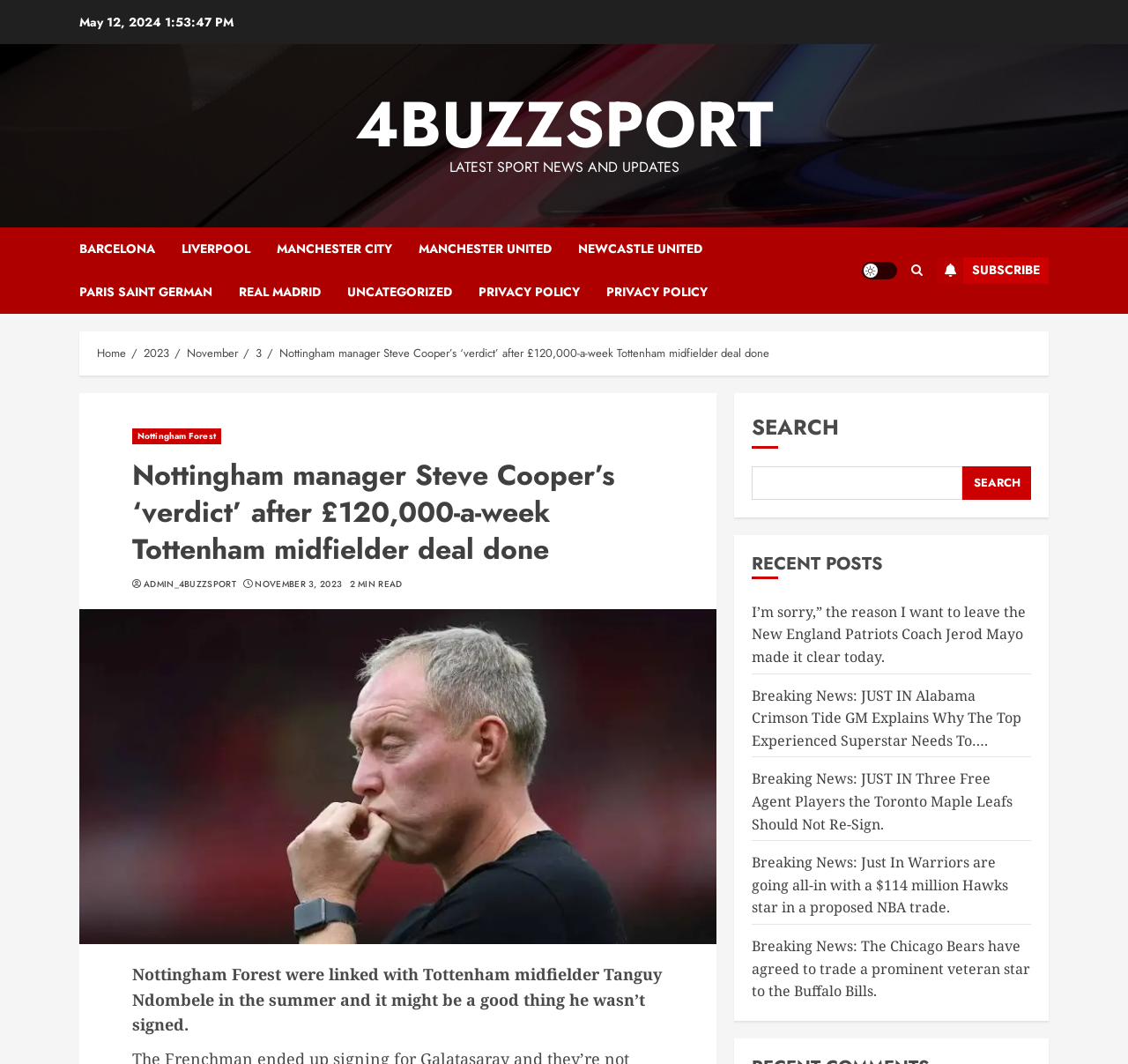Locate the bounding box coordinates of the clickable area needed to fulfill the instruction: "Search for something".

[0.667, 0.438, 0.853, 0.47]